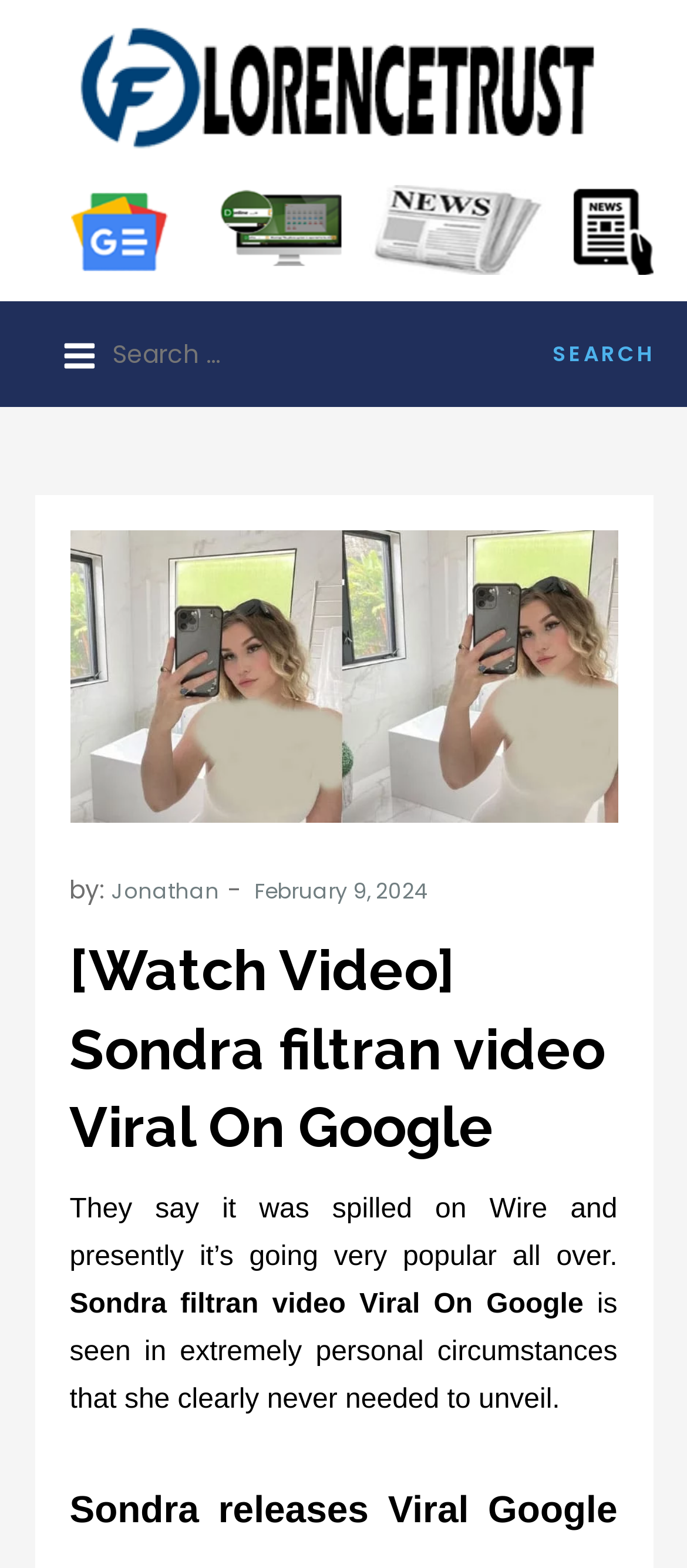Given the description of the UI element: "February 9, 2024", predict the bounding box coordinates in the form of [left, top, right, bottom], with each value being a float between 0 and 1.

[0.371, 0.51, 0.624, 0.529]